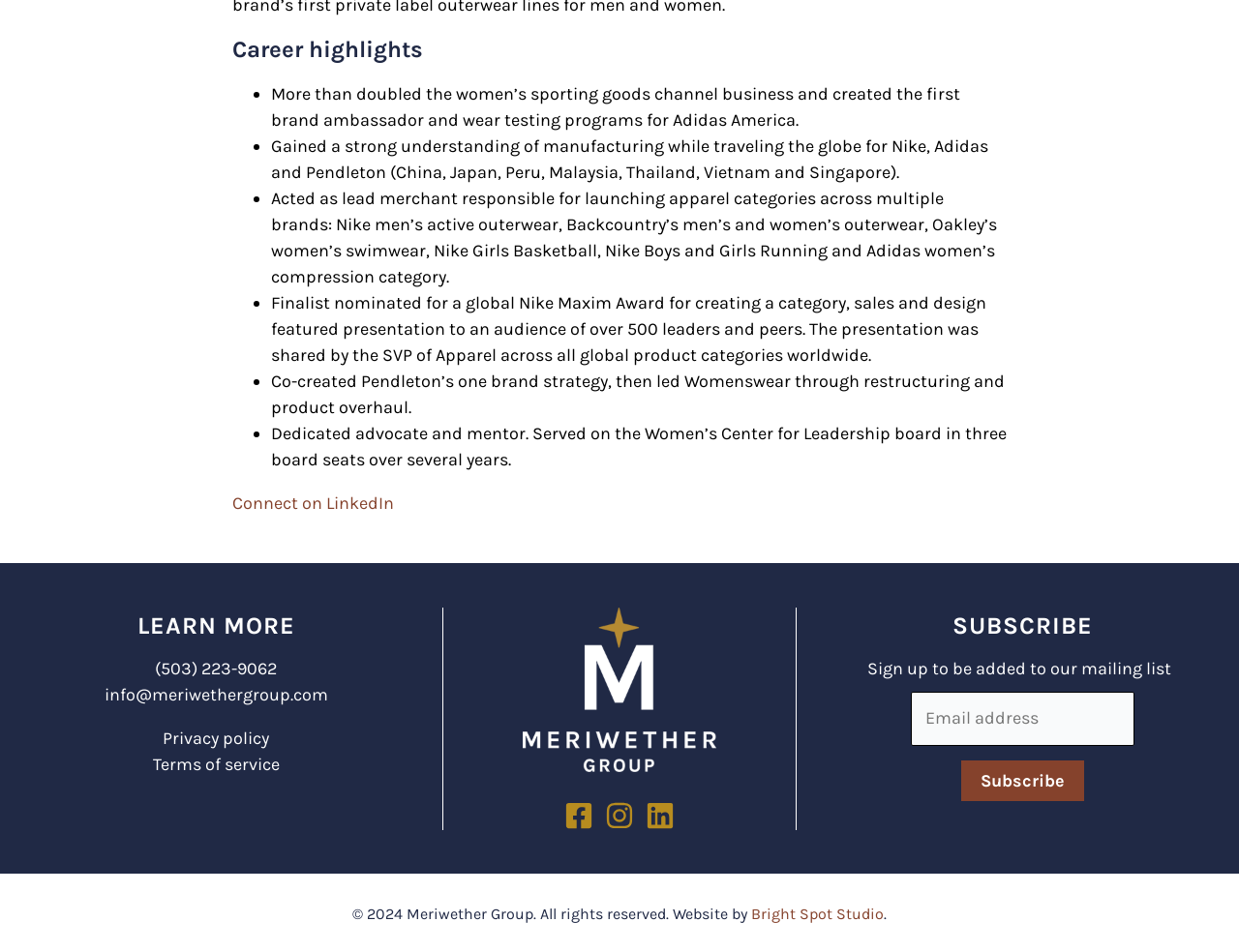Please answer the following question as detailed as possible based on the image: 
How many social media links are available?

I counted the social media links in the footer section of the webpage and found three links: Facebook, Instagram, and LinkedIn.